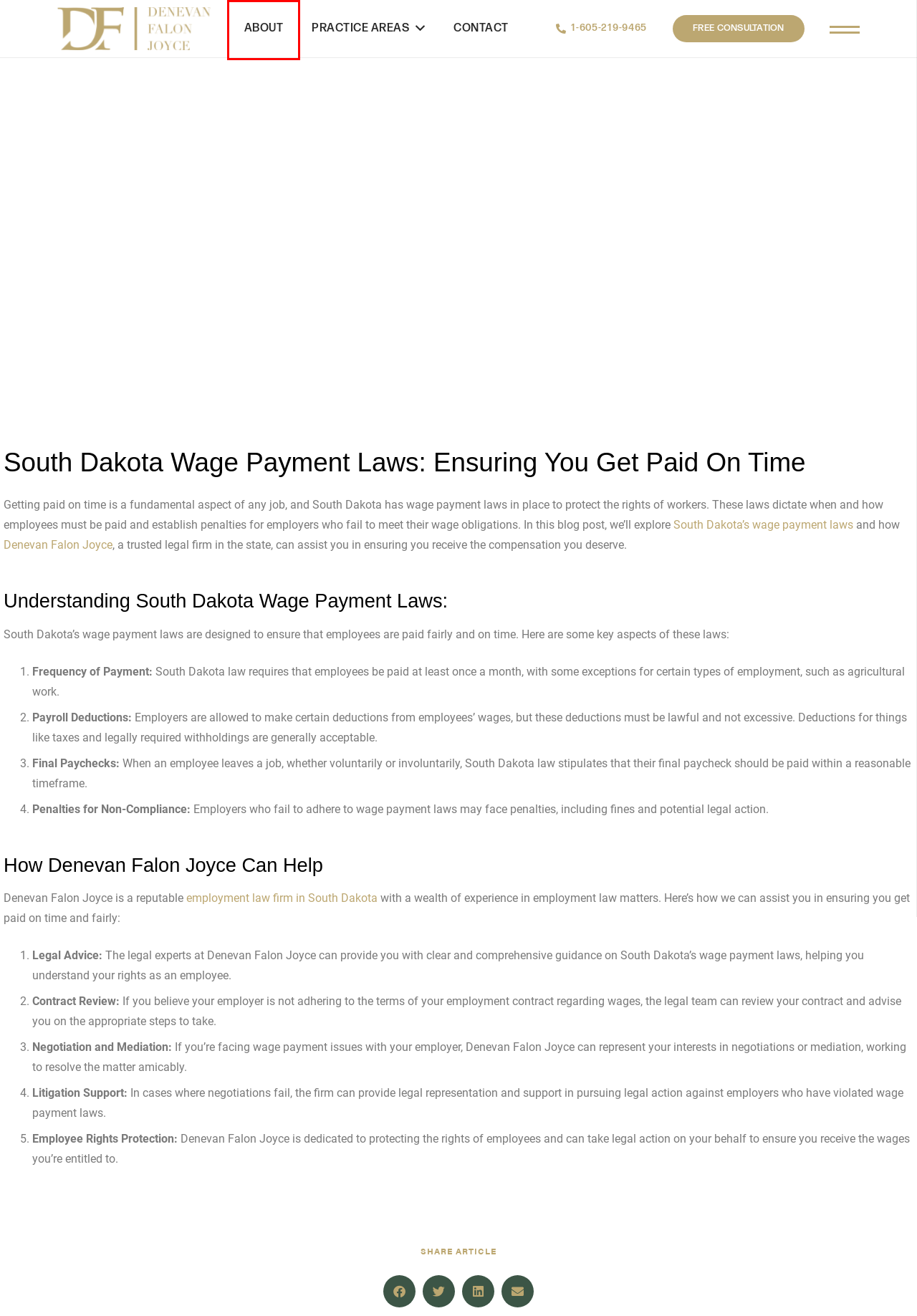You are looking at a screenshot of a webpage with a red bounding box around an element. Determine the best matching webpage description for the new webpage resulting from clicking the element in the red bounding box. Here are the descriptions:
A. Testimonials - Denevan Falon Joyce
B. Wages and Hours Laws - Denevan Falon Joyce
C. How to File a Wage Claim in South Dakota
D. Contact Us - Denevan Falon Joyce
E. Employment-Law Archives - Denevan Falon Joyce
F. About - Denevan Falon Joyce
G. Navigating Overtime Regulations in South Dakota
H. Acute SEO & Web Design Services | Search Engine Marketing

F